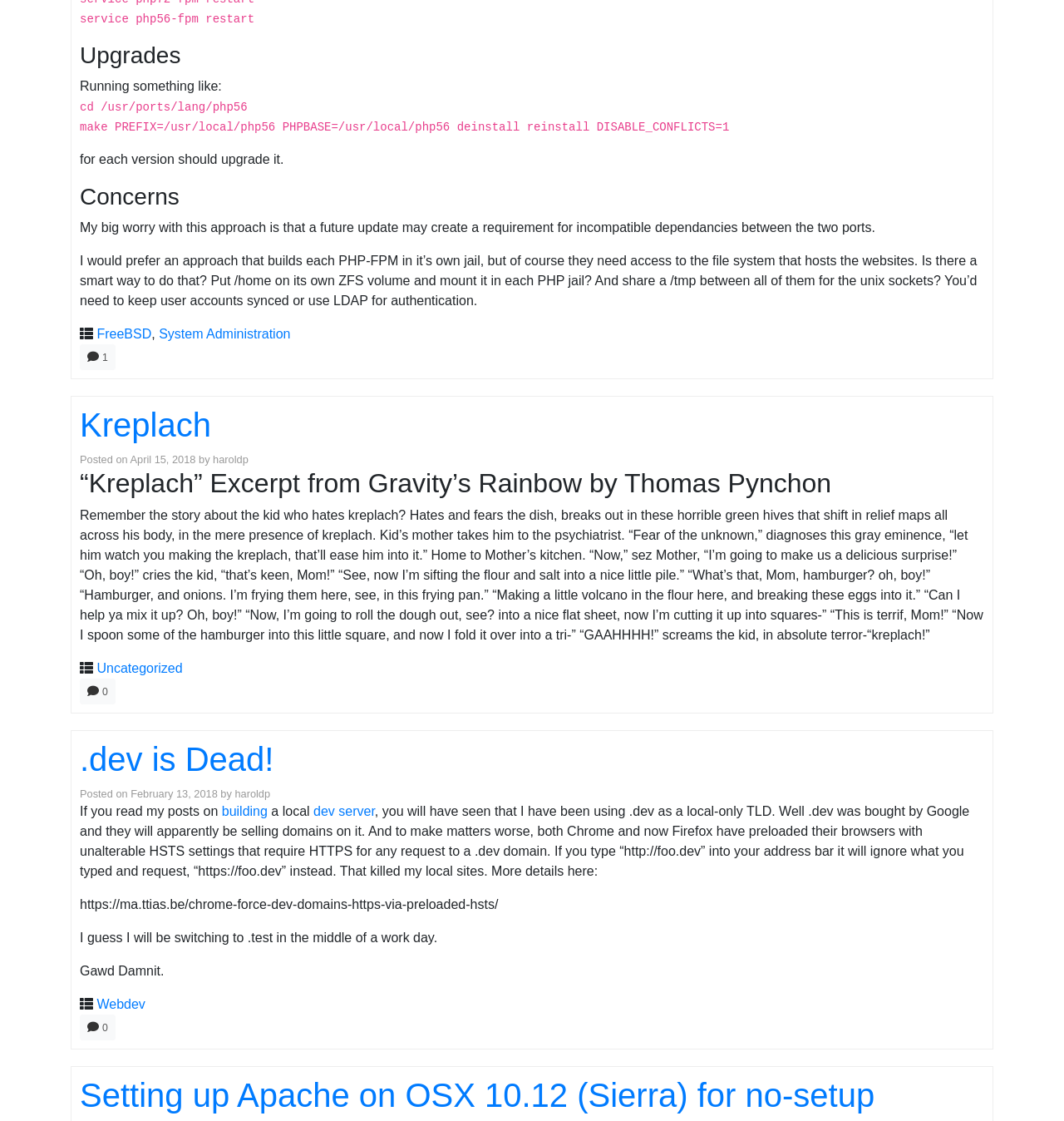What is the author's worry about upgrading PHP?
Please provide a comprehensive and detailed answer to the question.

The author is worried that a future update may create a requirement for incompatible dependencies between the two ports when upgrading PHP.